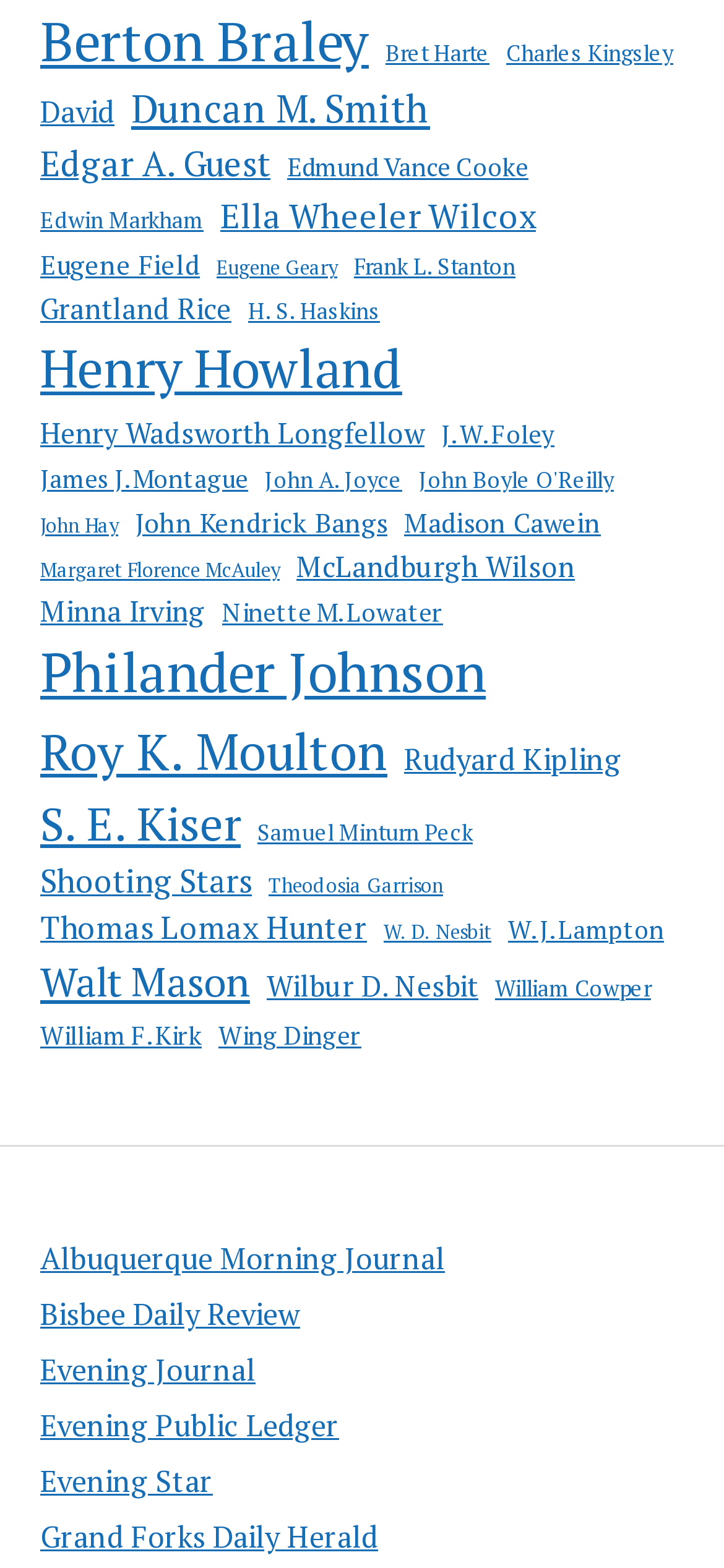Please locate the bounding box coordinates of the element's region that needs to be clicked to follow the instruction: "Explore Henry Howland's items". The bounding box coordinates should be provided as four float numbers between 0 and 1, i.e., [left, top, right, bottom].

[0.056, 0.211, 0.556, 0.261]